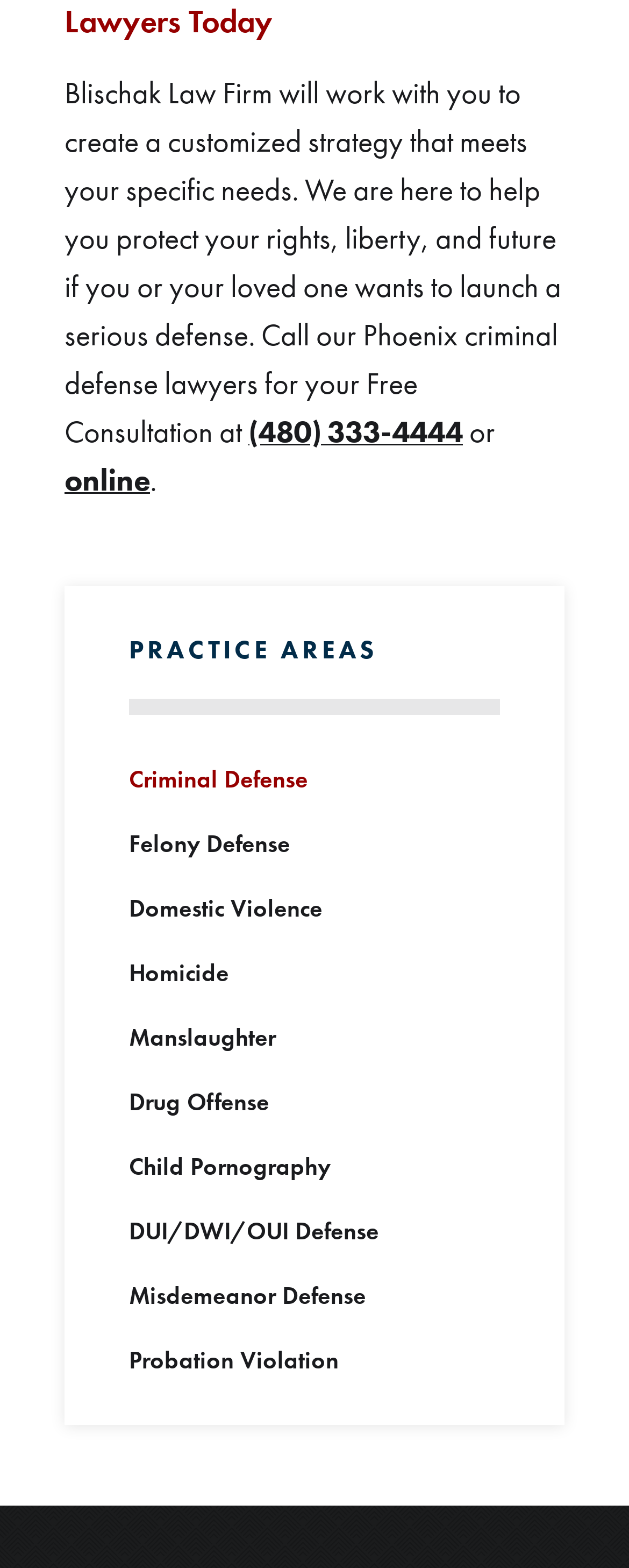Using a single word or phrase, answer the following question: 
Where can I find the link to schedule an online consultation?

at the top of the page